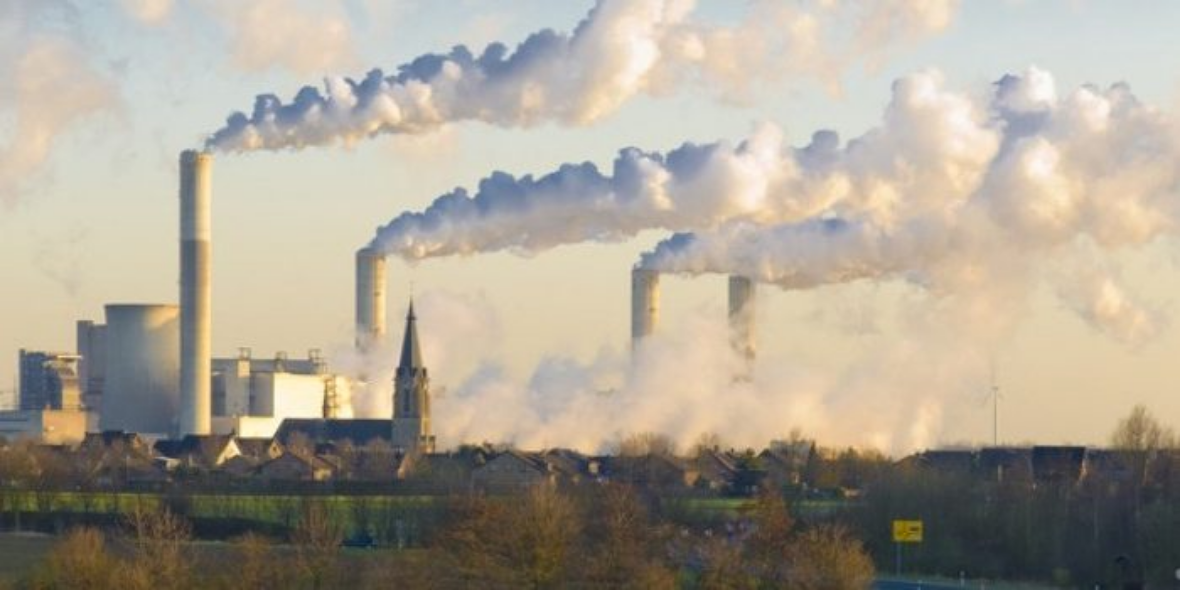Explain what is happening in the image with as much detail as possible.

The image captures an industrial landscape characterized by tall smokestacks emitting thick clouds of smoke into the atmosphere, illustrating the environmental impact of natural gas extraction and usage. In the foreground, a quaint village is silhouetted against the backdrop of a factory complex, featuring a church steeple that adds to the traditional charm of the area. This setting symbolizes the tension between industrial activity and community life, reflecting the ongoing debate around natural gas as a cleaner alternative to coal. While natural gas is considered a preferable option due to lower emissions, concerns surrounding methane leaks from fracking operations and their short-term environmental effects remain critical topics of discussion. The image serves as a poignant representation of the complexities involved in energy production and its implications for sustainable development.